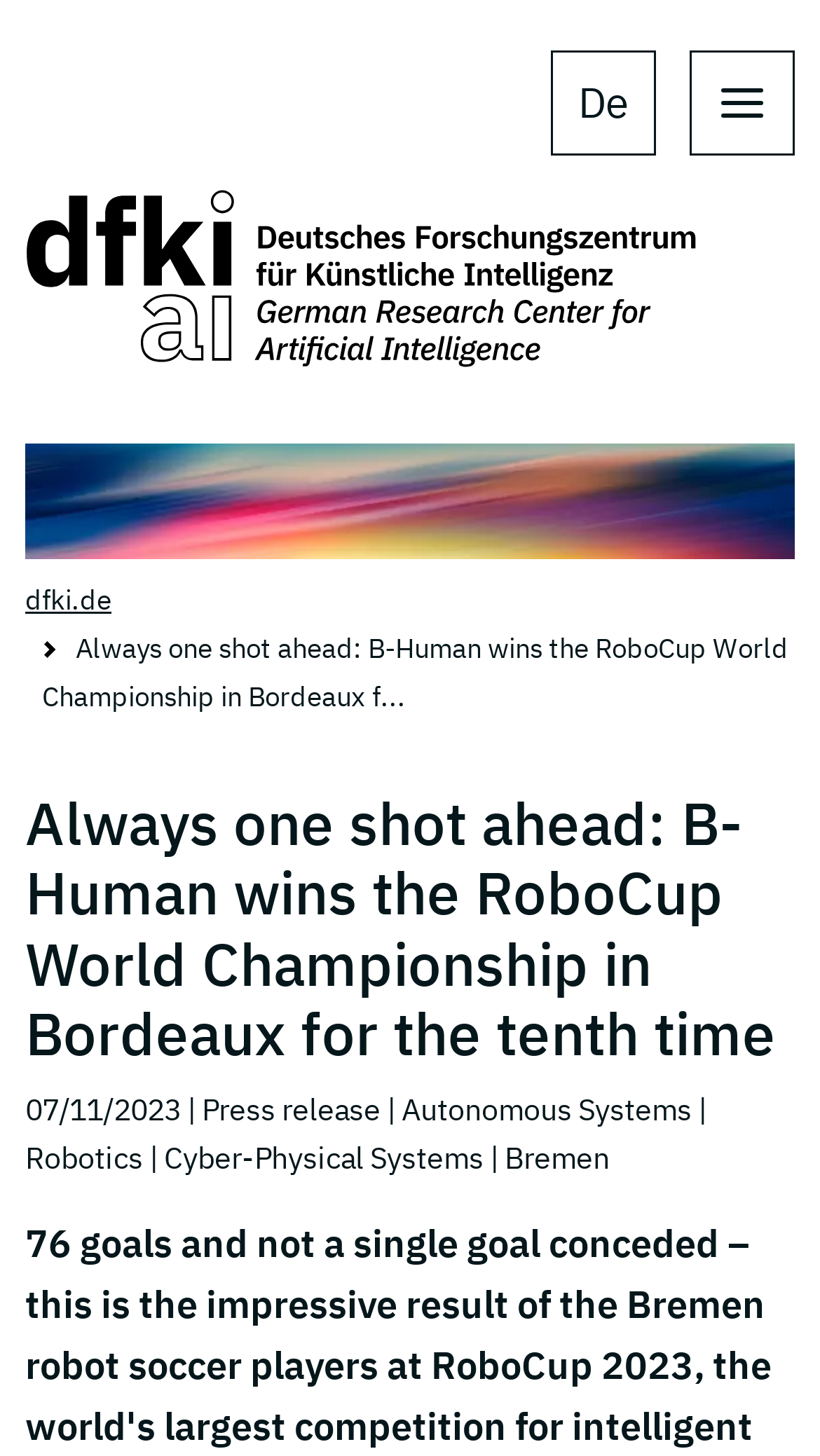Where did the RoboCup World Championship take place?
Provide a short answer using one word or a brief phrase based on the image.

Bordeaux